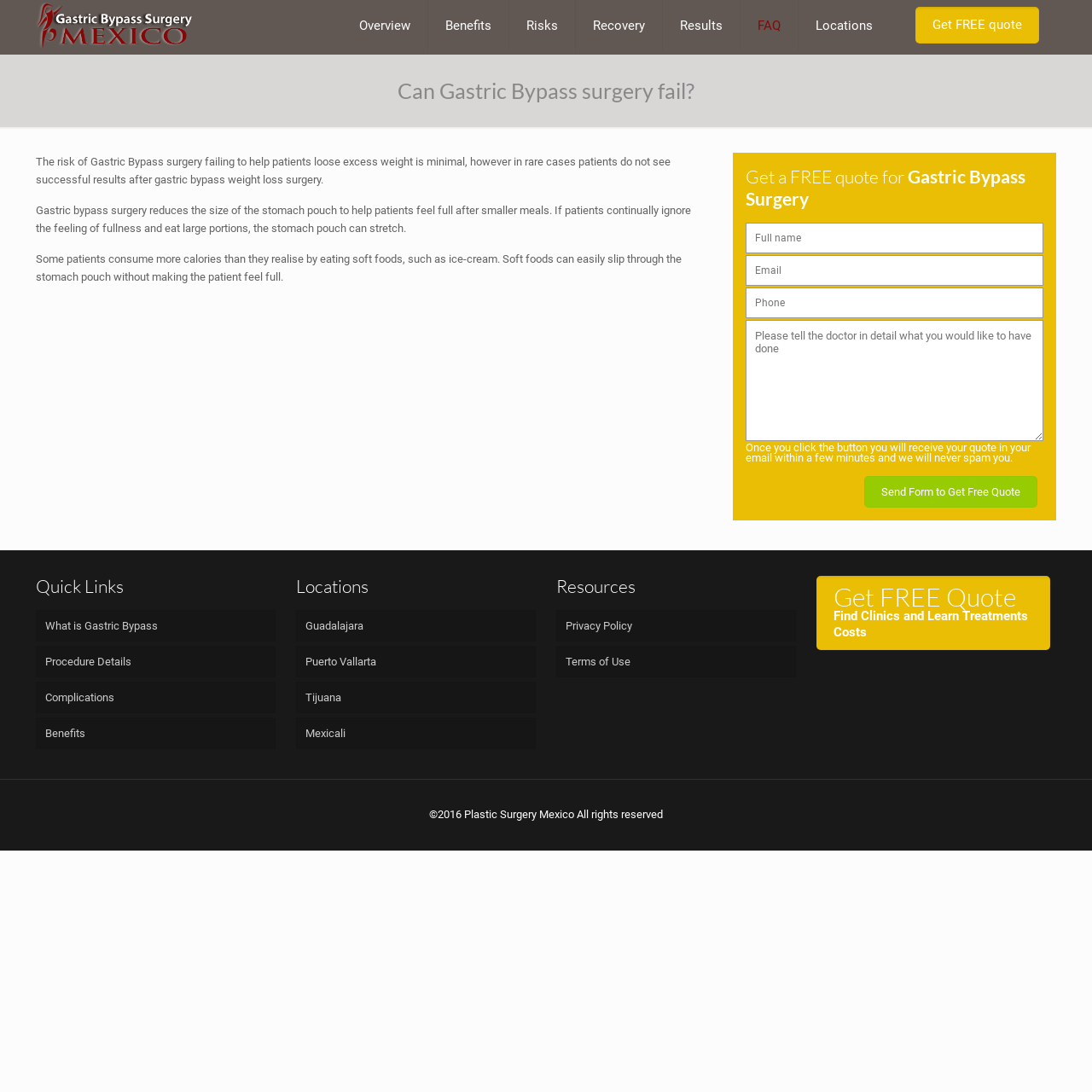Find the primary header on the webpage and provide its text.

Can Gastric Bypass surgery fail?